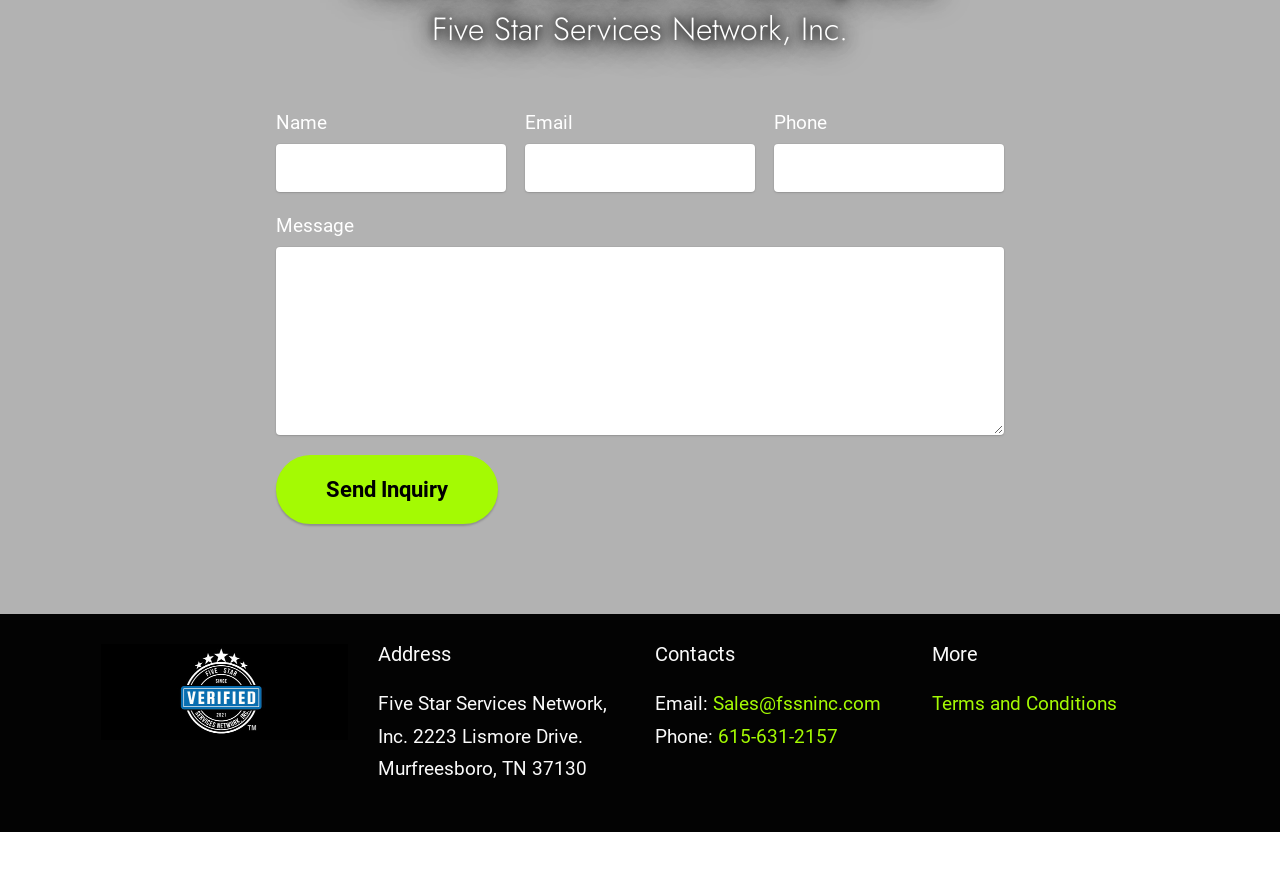Please identify the bounding box coordinates of the element I need to click to follow this instruction: "Type your email".

[0.41, 0.162, 0.59, 0.216]